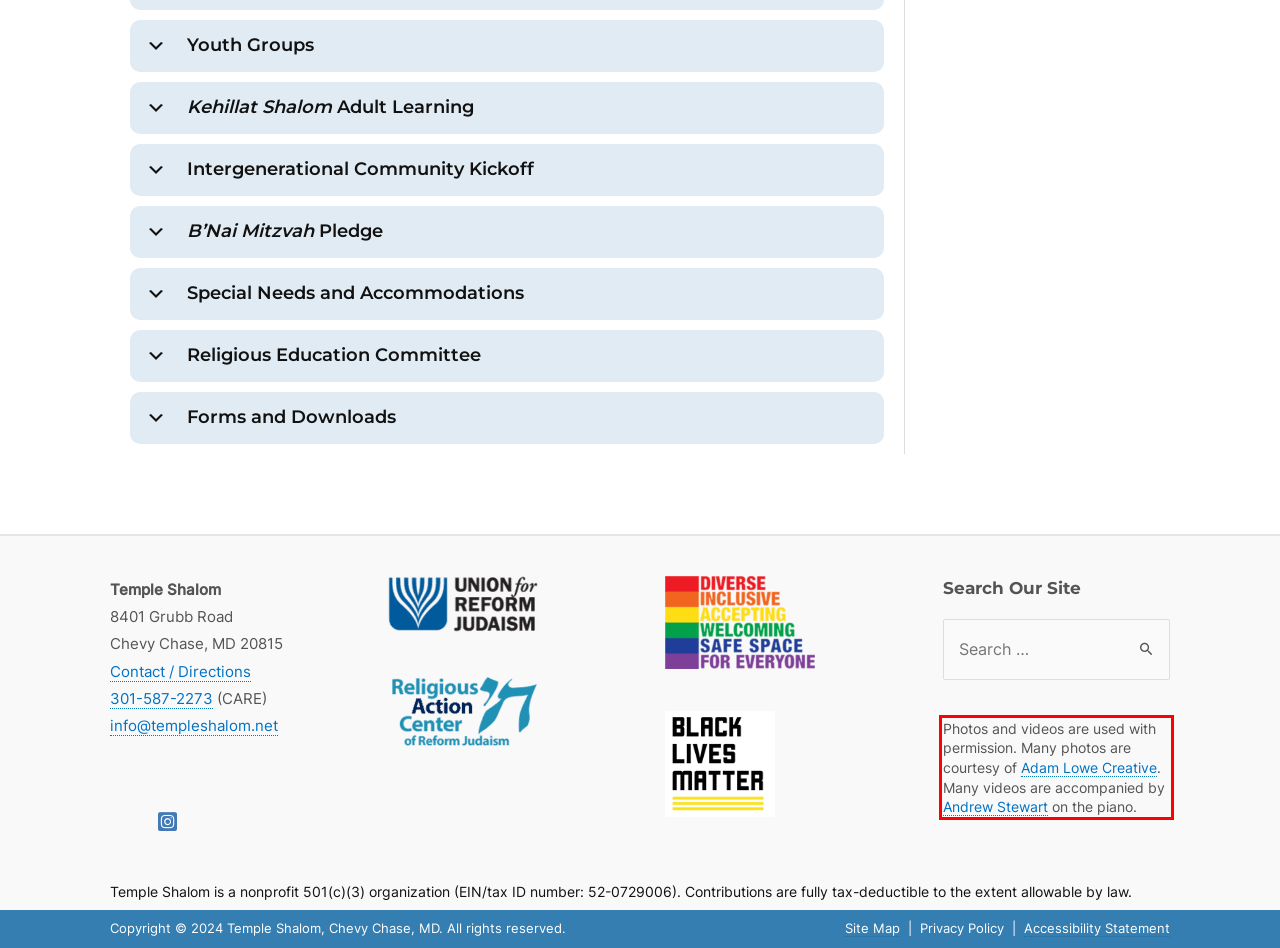There is a UI element on the webpage screenshot marked by a red bounding box. Extract and generate the text content from within this red box.

Photos and videos are used with permission. Many photos are courtesy of Adam Lowe Creative. Many videos are accompanied by Andrew Stewart on the piano.